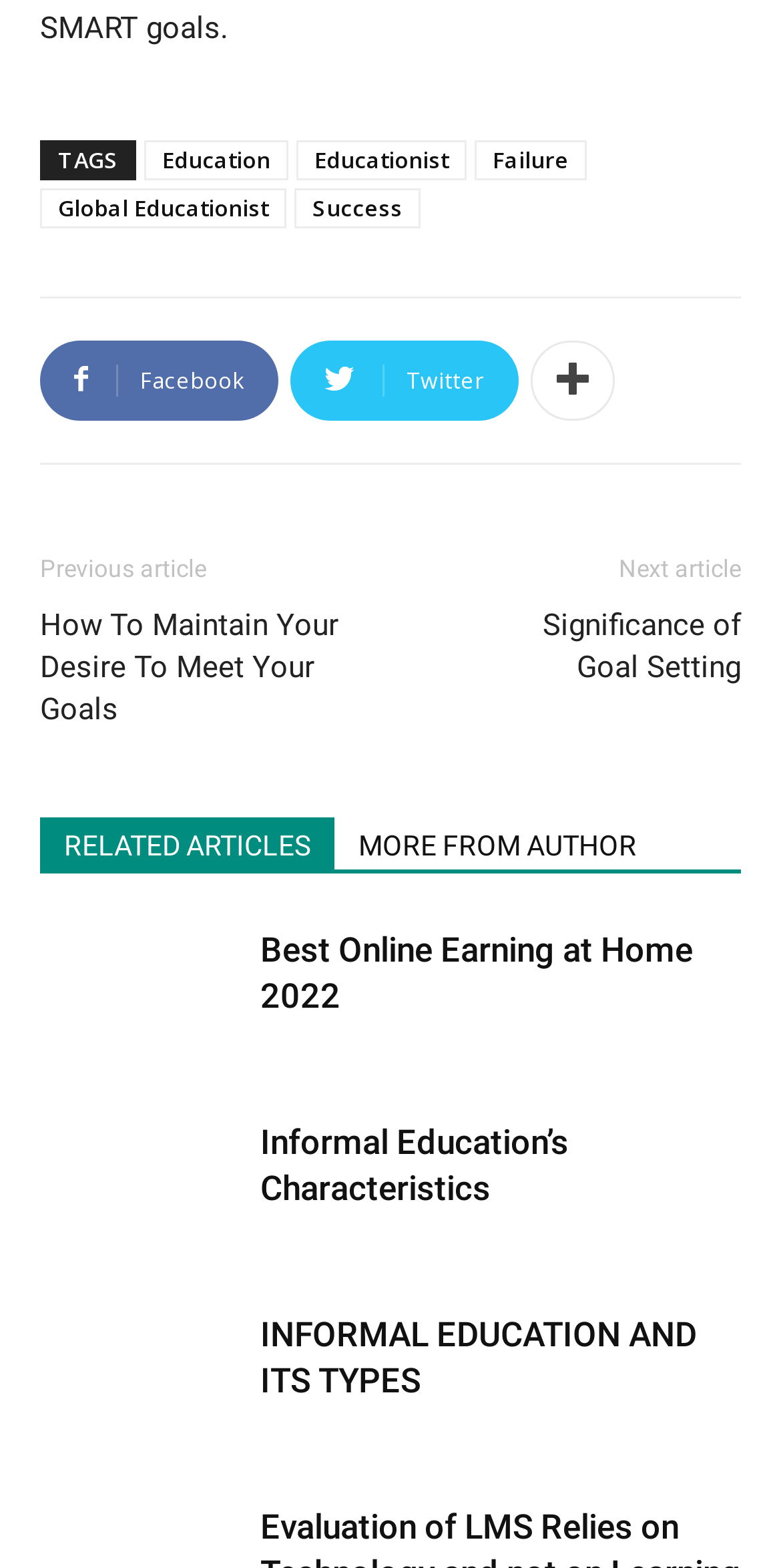What is the title of the section that contains the links 'RELATED ARTICLES' and 'MORE FROM AUTHOR'?
Please use the image to deliver a detailed and complete answer.

The section that contains the links 'RELATED ARTICLES' and 'MORE FROM AUTHOR' has a heading 'RELATED ARTICLES MORE FROM AUTHOR', which suggests that this section is dedicated to related articles and more content from the same author.